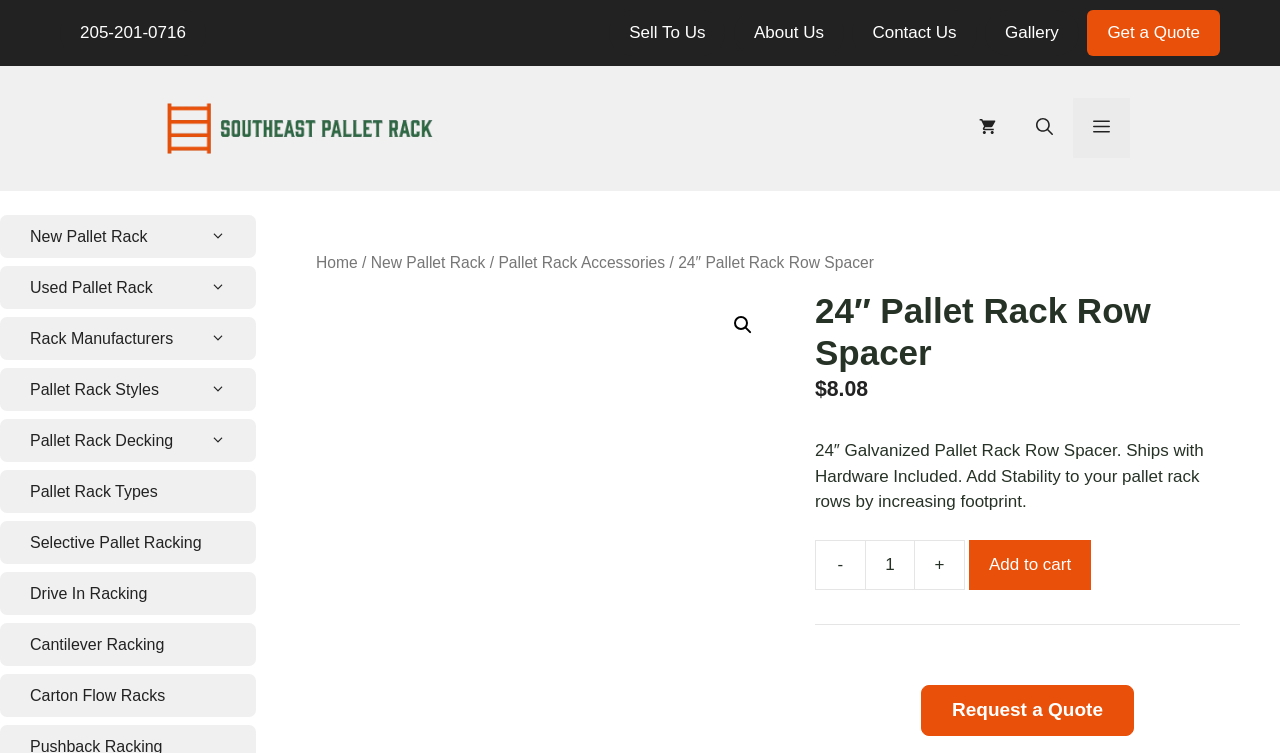Please identify the bounding box coordinates of where to click in order to follow the instruction: "Add to cart".

[0.757, 0.717, 0.852, 0.784]